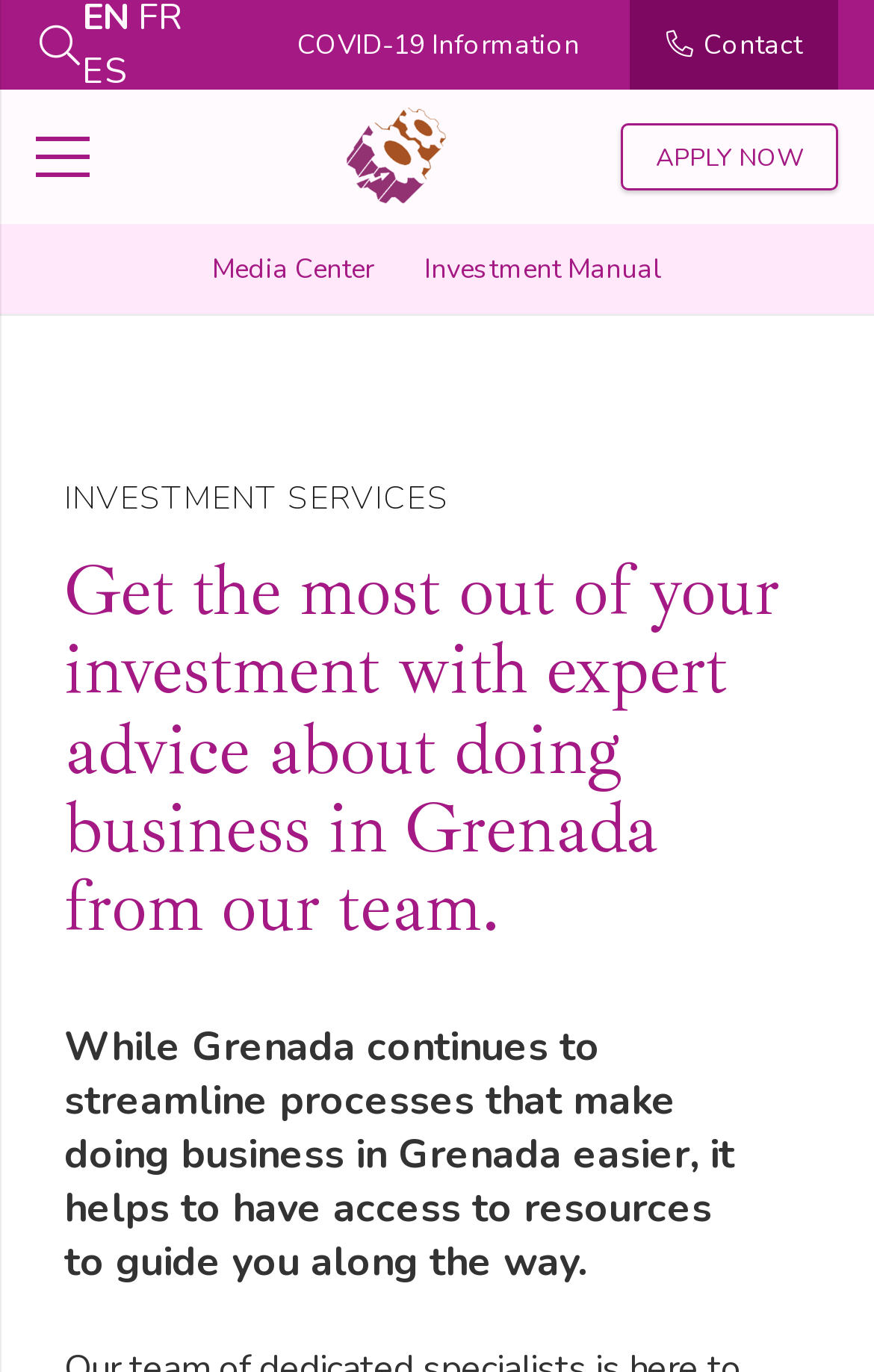What is the main topic of the webpage?
Look at the image and provide a short answer using one word or a phrase.

Investment Services